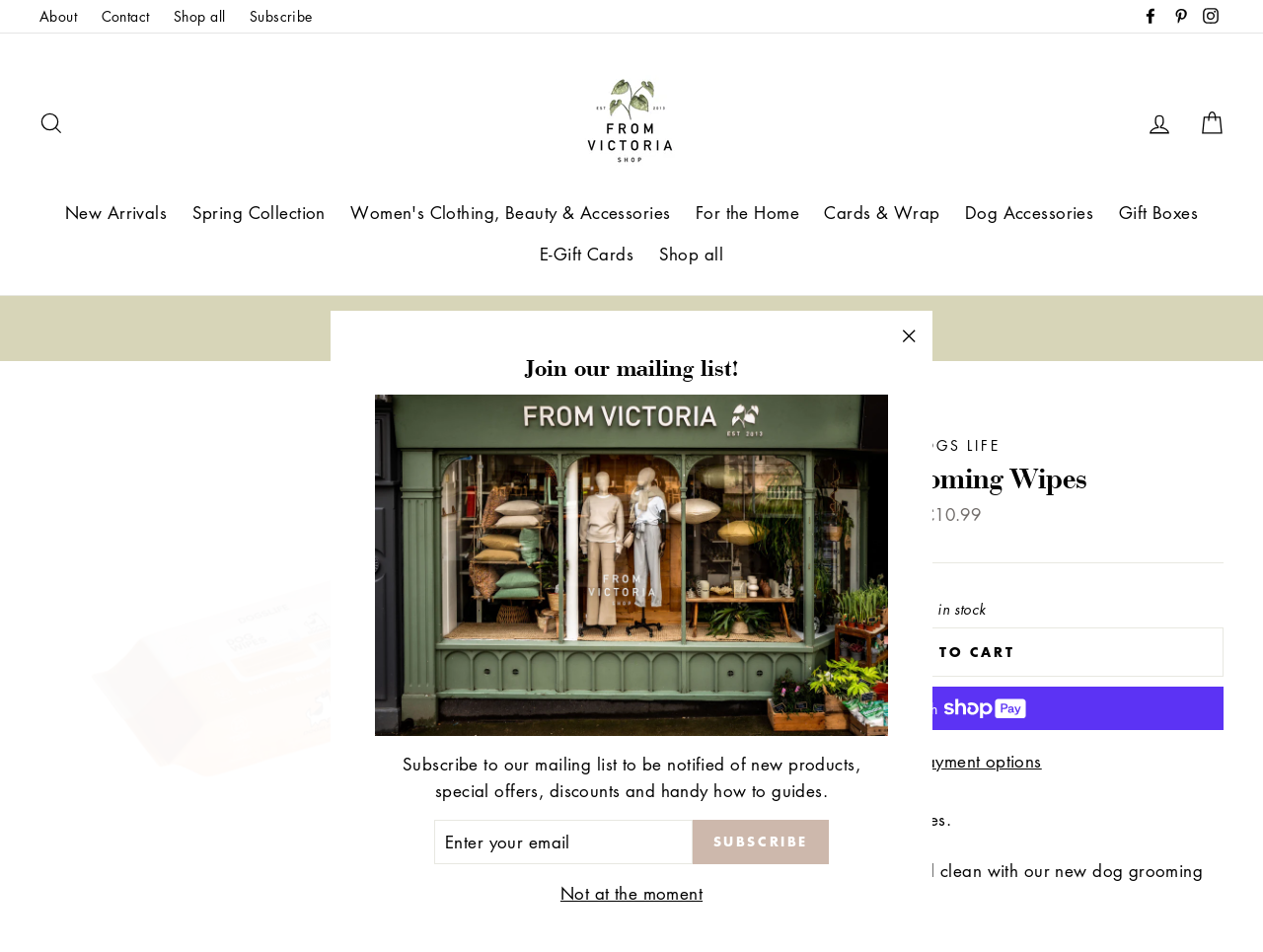What is the purpose of the dog grooming wipes?
Please give a detailed answer to the question using the information shown in the image.

I found the purpose of the dog grooming wipes by reading the product description, which says 'Keep your furry friend fresh and clean with our new dog grooming solution!'.